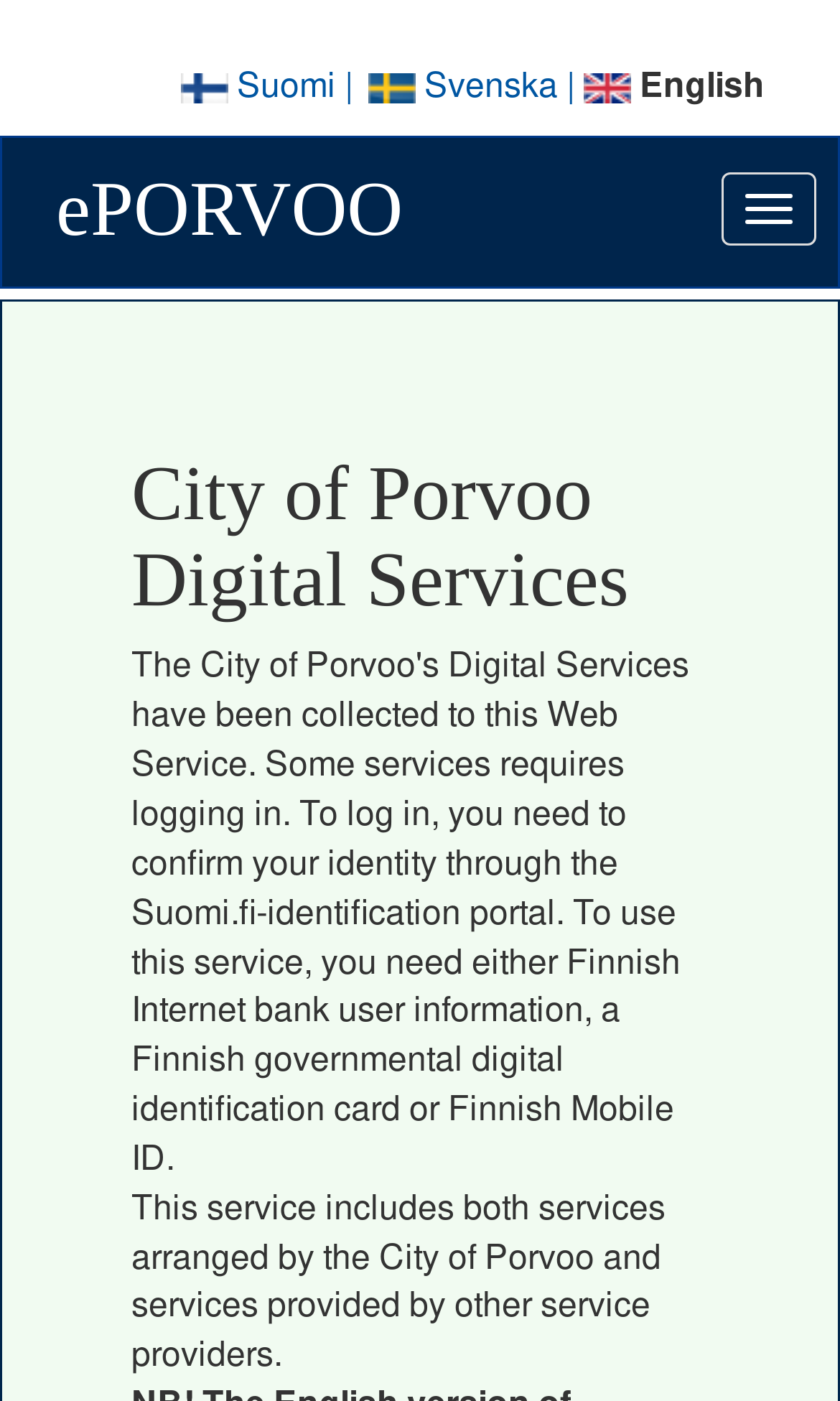How many language options are available?
Please provide a detailed and comprehensive answer to the question.

I counted the number of language options available in the 'Select site language' list, which includes Finnish, Swedish, and English.